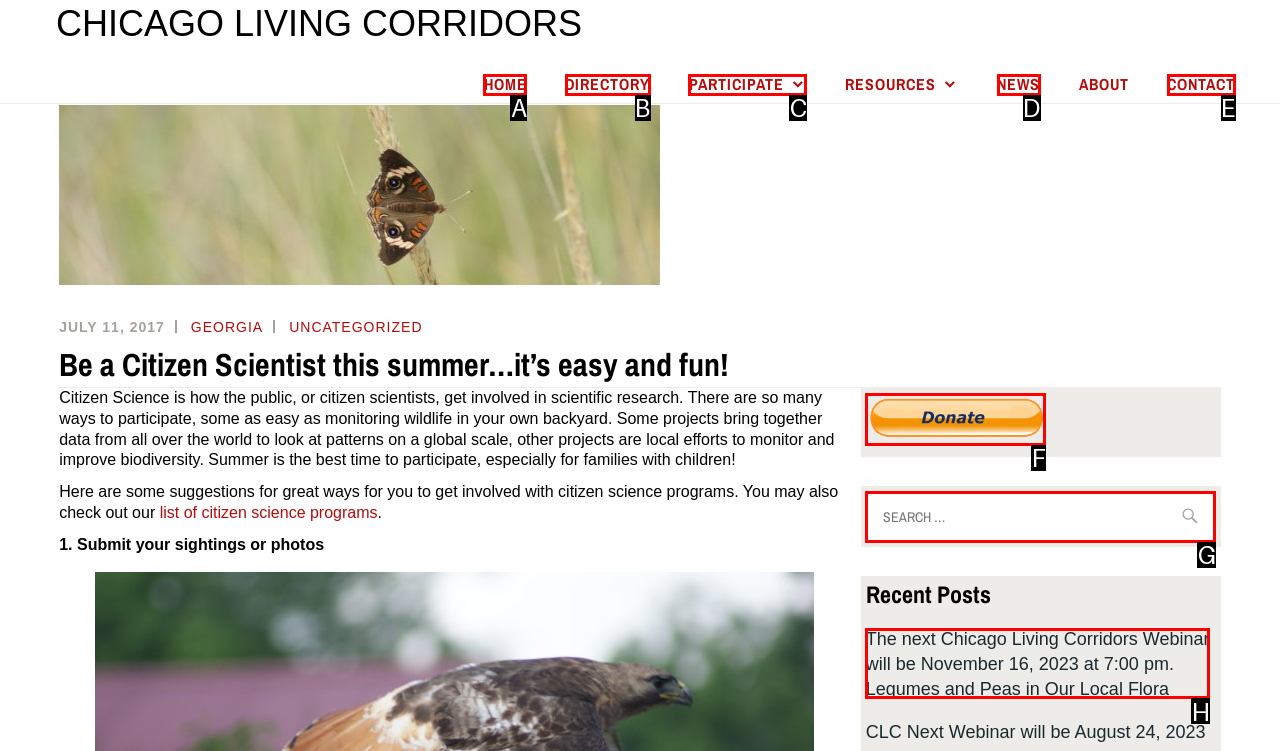Determine which option fits the element description: alt="Donate" name="submit"
Answer with the option’s letter directly.

F